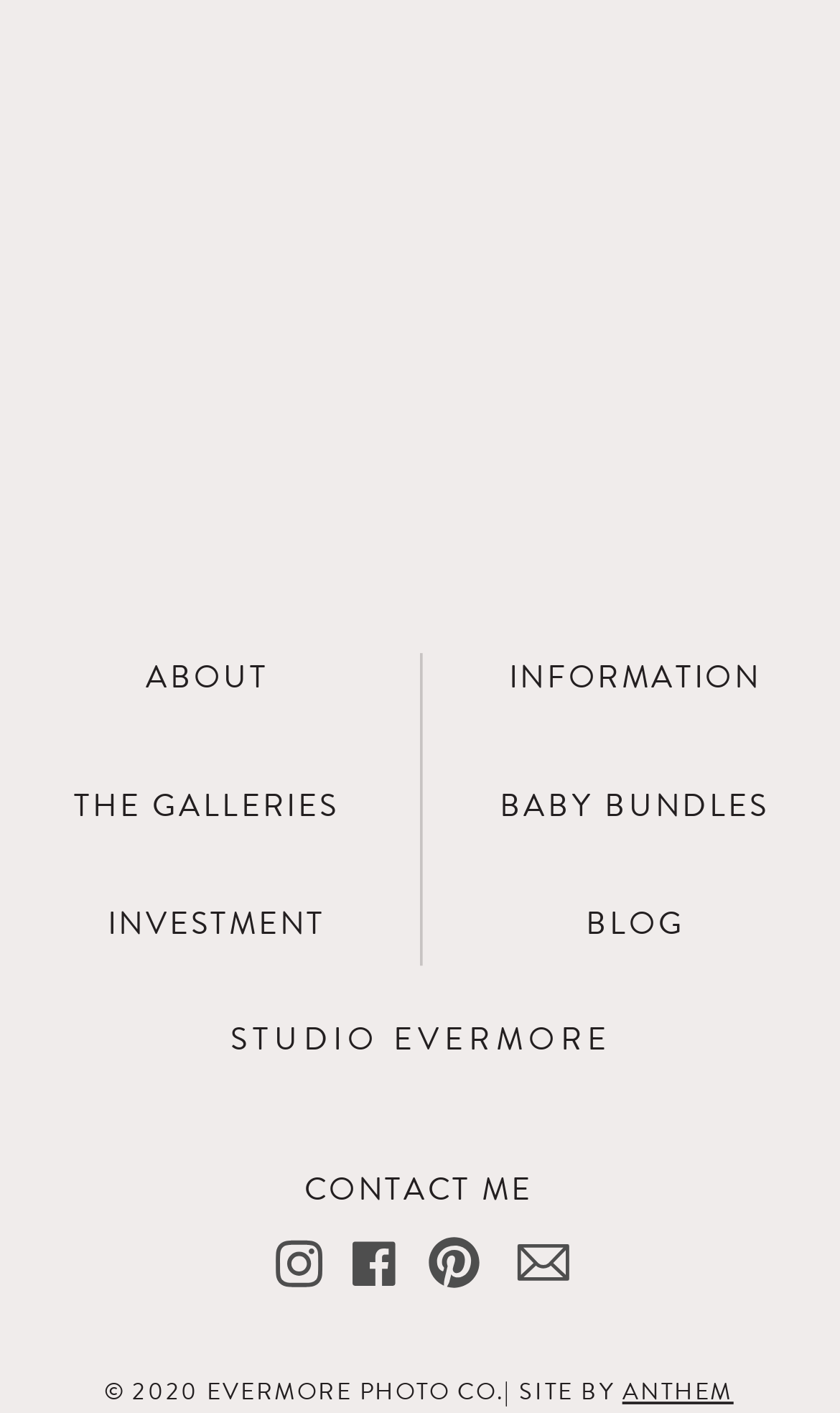Please look at the image and answer the question with a detailed explanation: How many social media links are there?

I counted the number of link elements with images, which are typically used to represent social media platforms. There are links to Instagram, Facebook, and two others.